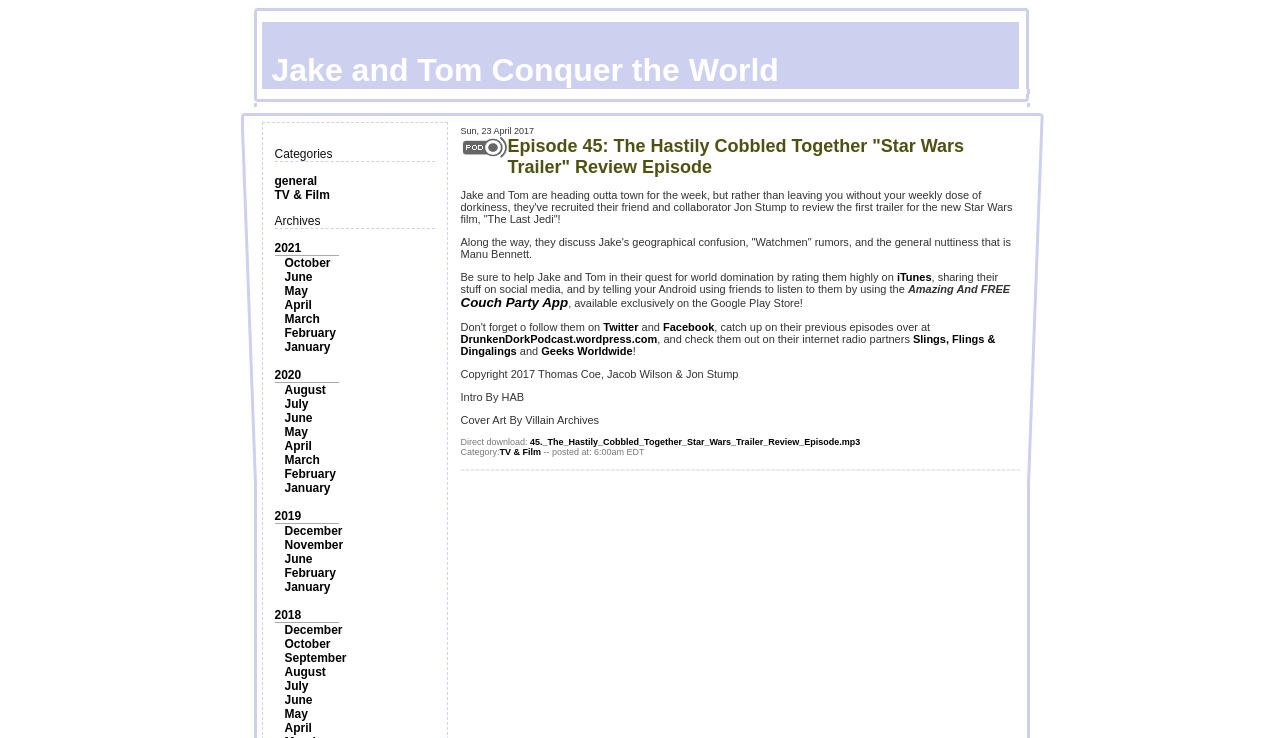Highlight the bounding box coordinates of the element that should be clicked to carry out the following instruction: "Follow them on Twitter". The coordinates must be given as four float numbers ranging from 0 to 1, i.e., [left, top, right, bottom].

[0.471, 0.435, 0.499, 0.451]